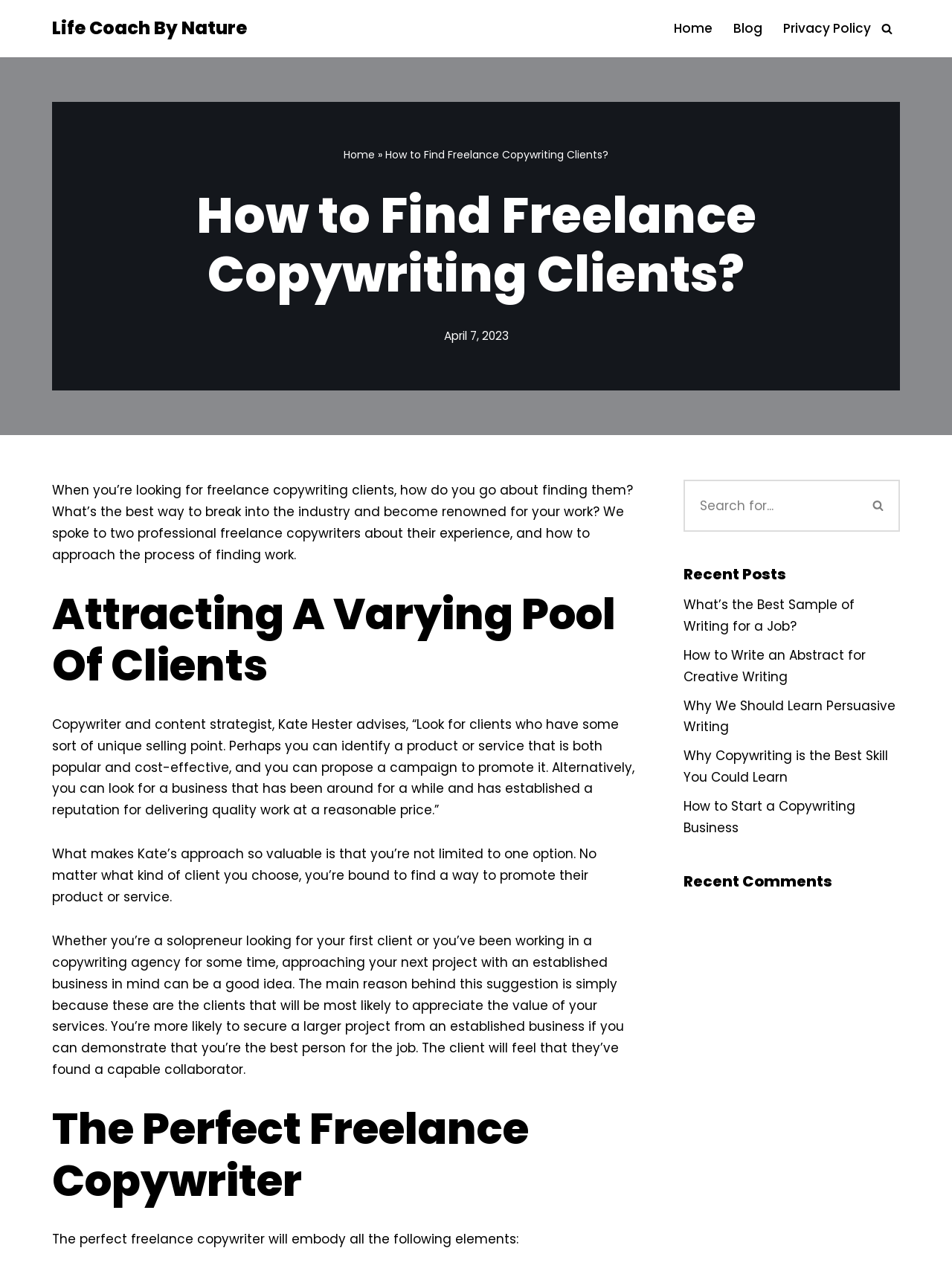Please determine the bounding box coordinates of the section I need to click to accomplish this instruction: "Click the 'Blog' link at the top".

[0.77, 0.014, 0.801, 0.031]